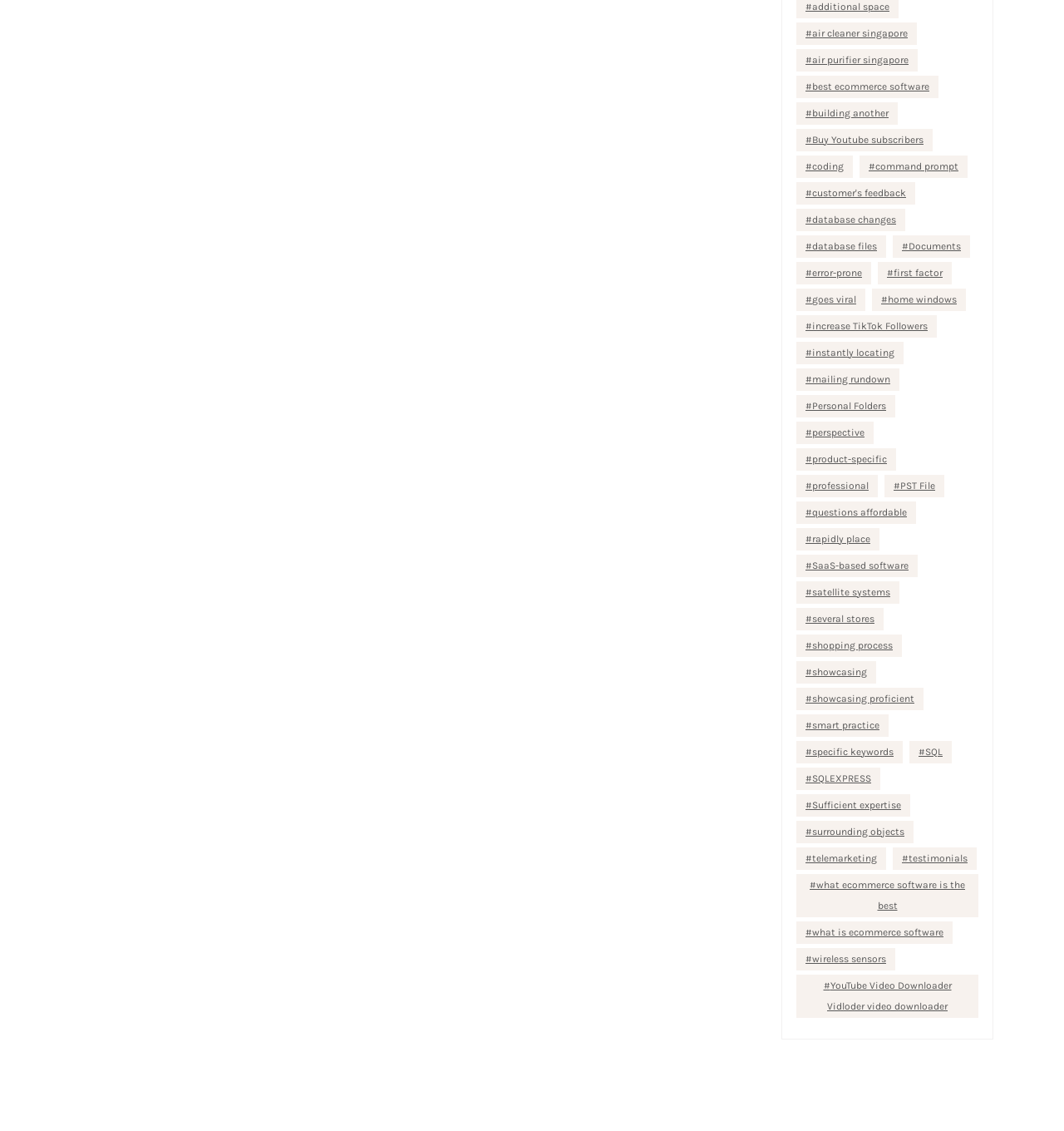Identify the bounding box coordinates necessary to click and complete the given instruction: "Explore 'increase TikTok Followers'".

[0.748, 0.278, 0.88, 0.298]